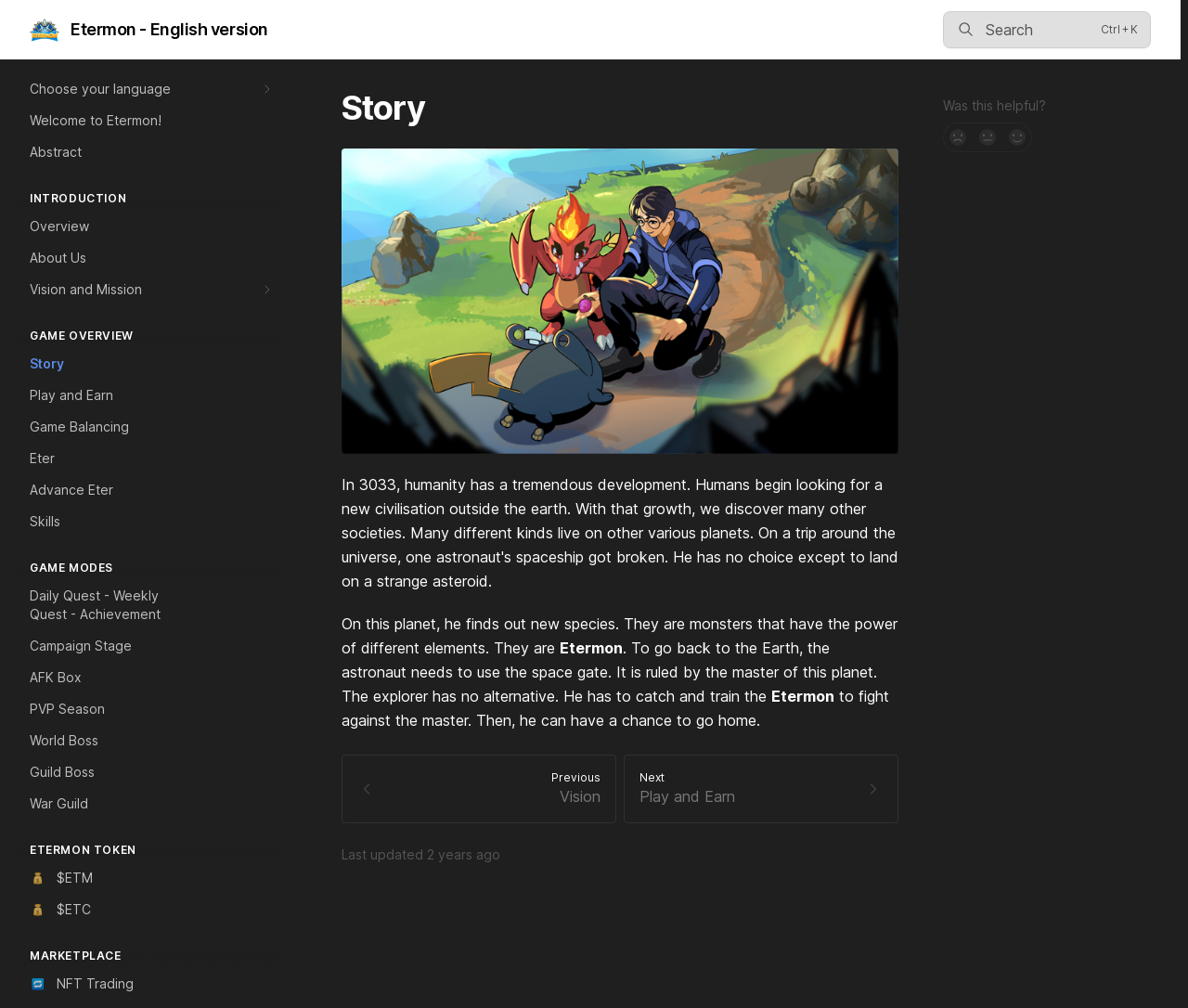Could you please study the image and provide a detailed answer to the question:
What is the last updated date of the webpage content?

The webpage shows the last updated date and time as 1/2/2022, 10:34:25 AM, which is approximately 2 years ago.